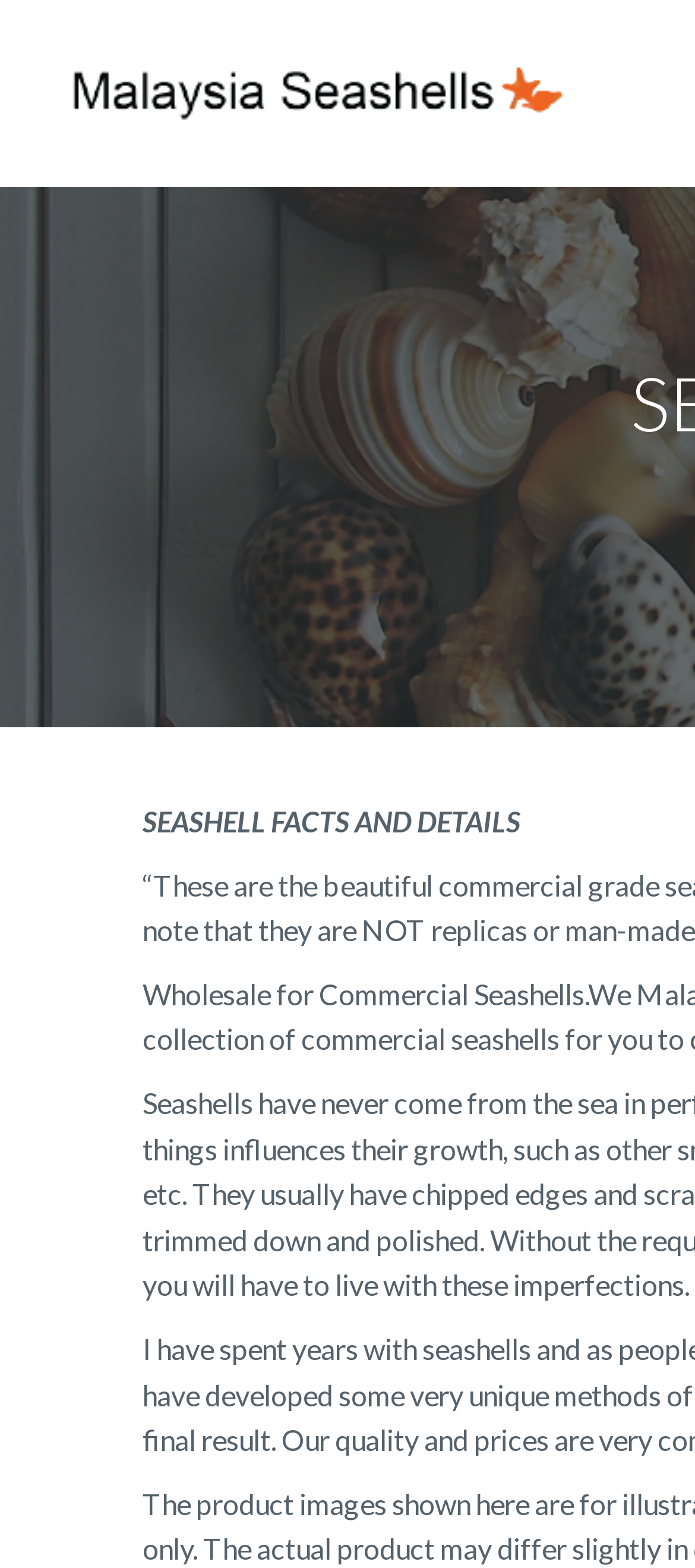Locate the bounding box of the UI element with the following description: "parent_node: MalaysiaSeaShell".

[0.103, 0.046, 0.815, 0.068]